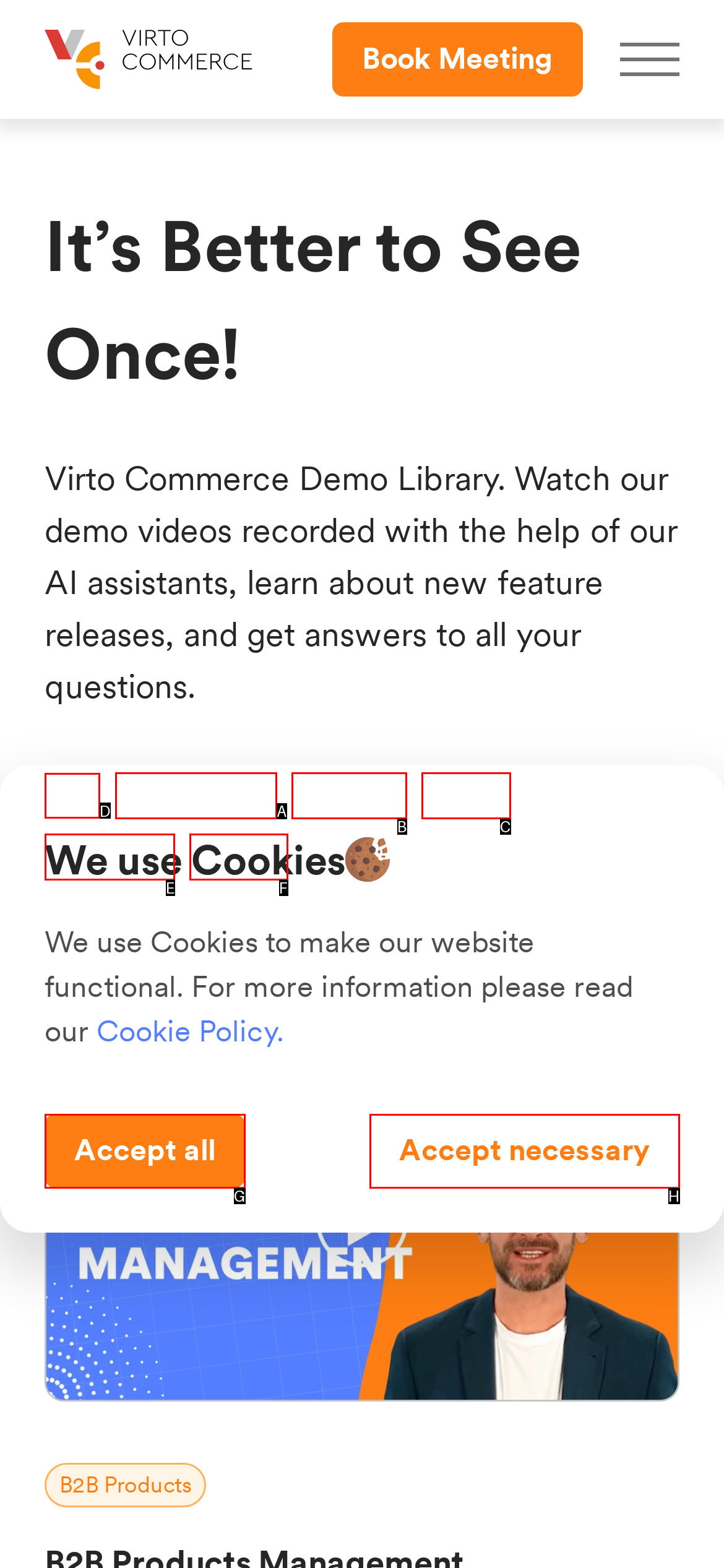Which lettered option should be clicked to achieve the task: Click on the 'Open menu' button? Choose from the given choices.

None